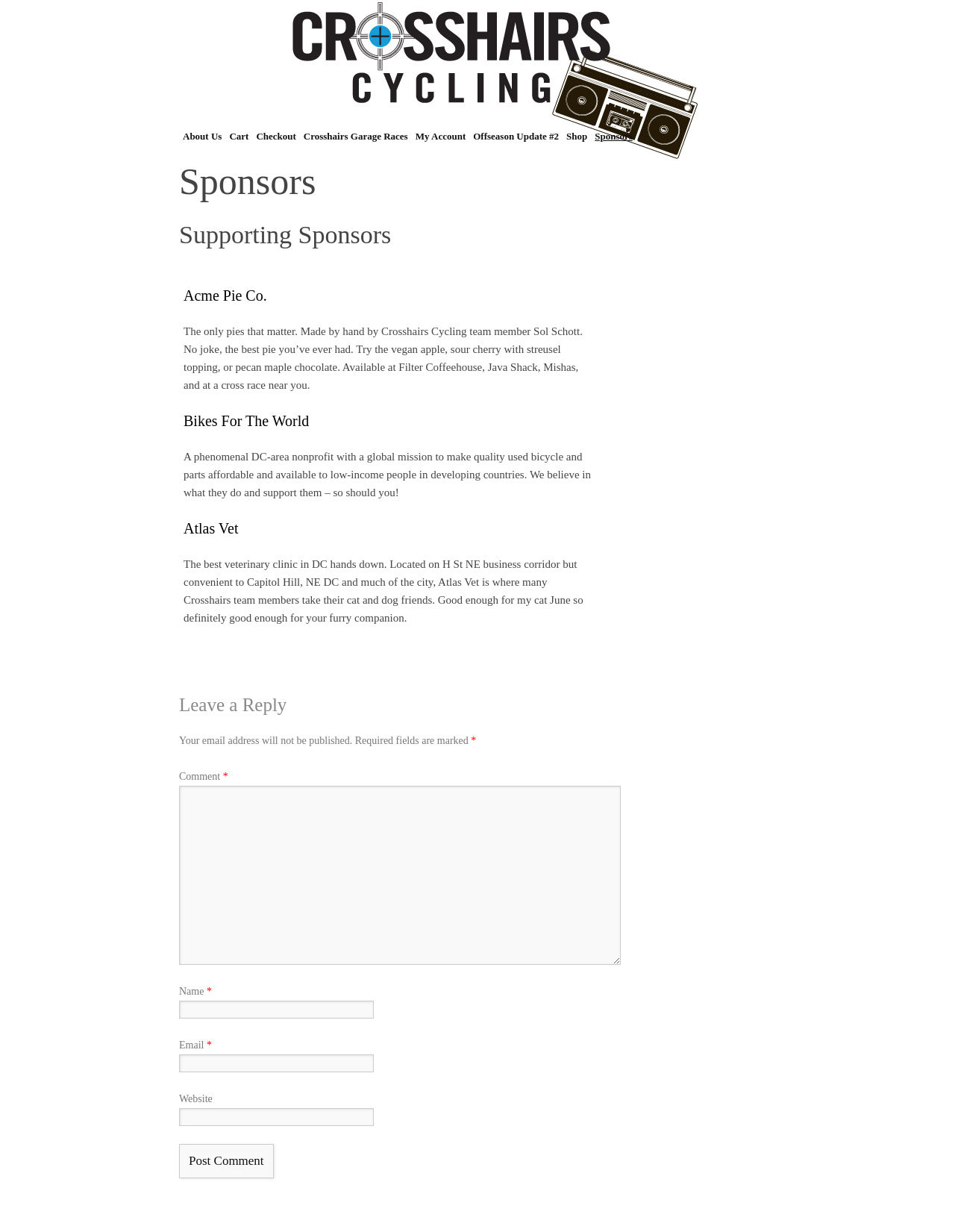Find the coordinates for the bounding box of the element with this description: "Sponsors".

[0.619, 0.104, 0.666, 0.118]